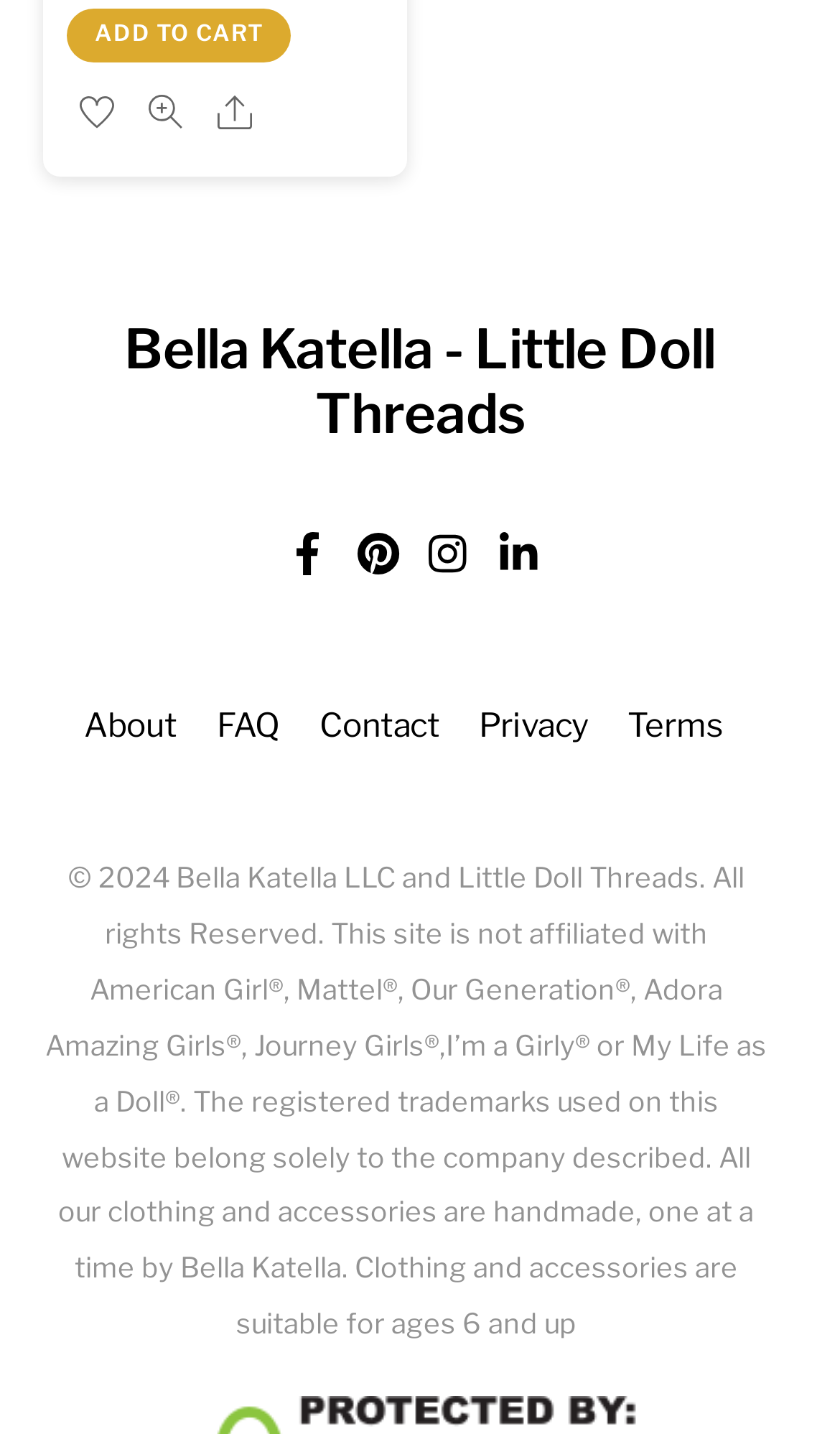What is the copyright year?
Give a single word or phrase answer based on the content of the image.

2024